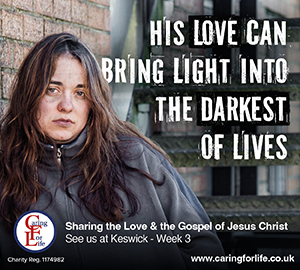Provide a thorough description of the contents of the image.

The image displays a poignant message from the charity "Caring For Life," featuring a woman who looks contemplative, set against a backdrop of stairs. The text boldly states, "HIS LOVE CAN BRING LIGHT INTO THE DARKEST OF LIVES," emphasizing the charity's mission to spread hope and love through the gospel of Jesus Christ. Below the main message, it invites viewers to "See us at Keswick - Week 3," indicating an upcoming event or gathering. The charity's logo, displayed in the bottom corner, reinforces its identity and commitment, alongside the registration details highlighting its charitable status. This image captures the essence of delivering a message of support and compassion to those in need.